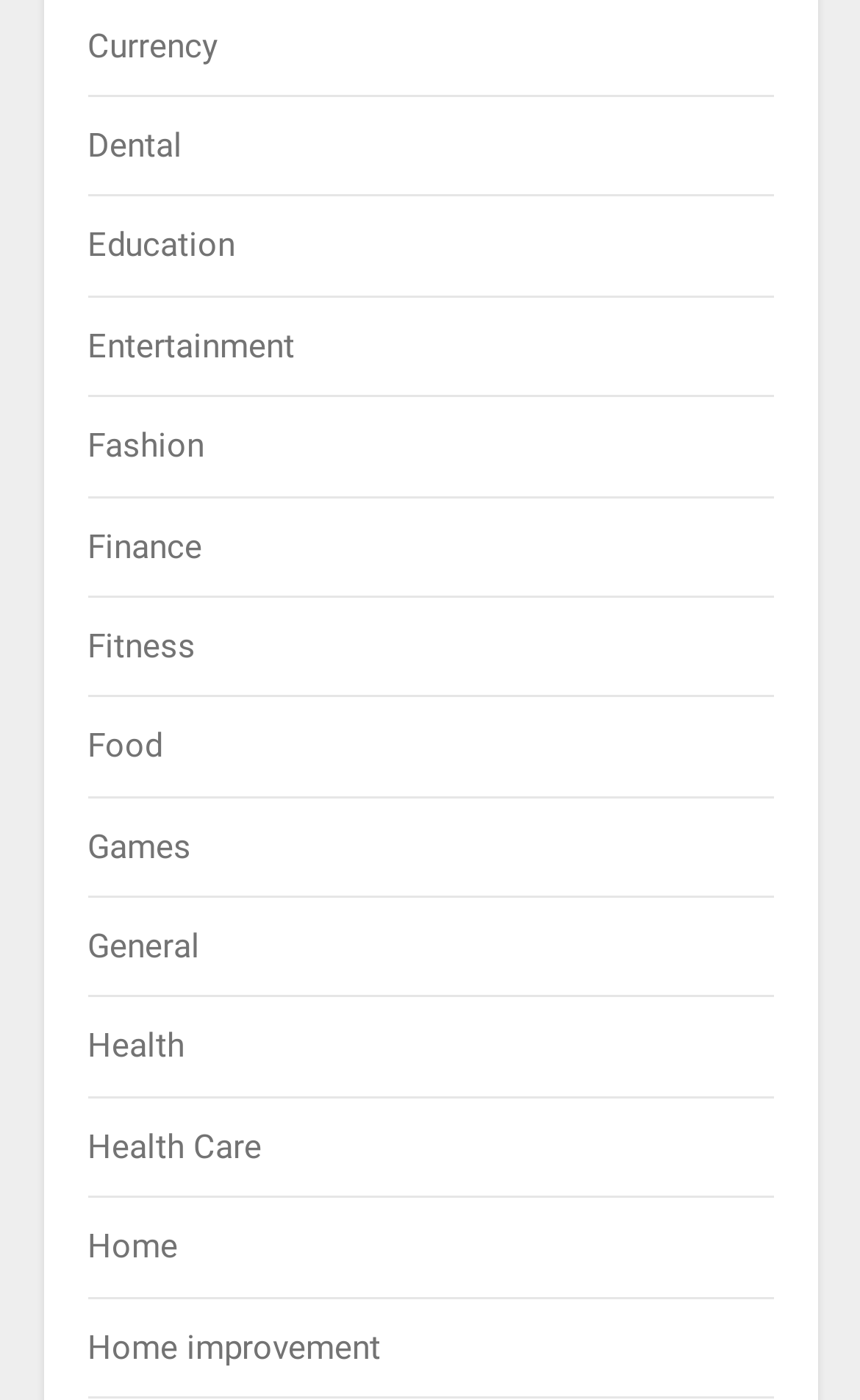Determine the bounding box coordinates for the area you should click to complete the following instruction: "Access Health Care".

[0.101, 0.805, 0.304, 0.833]